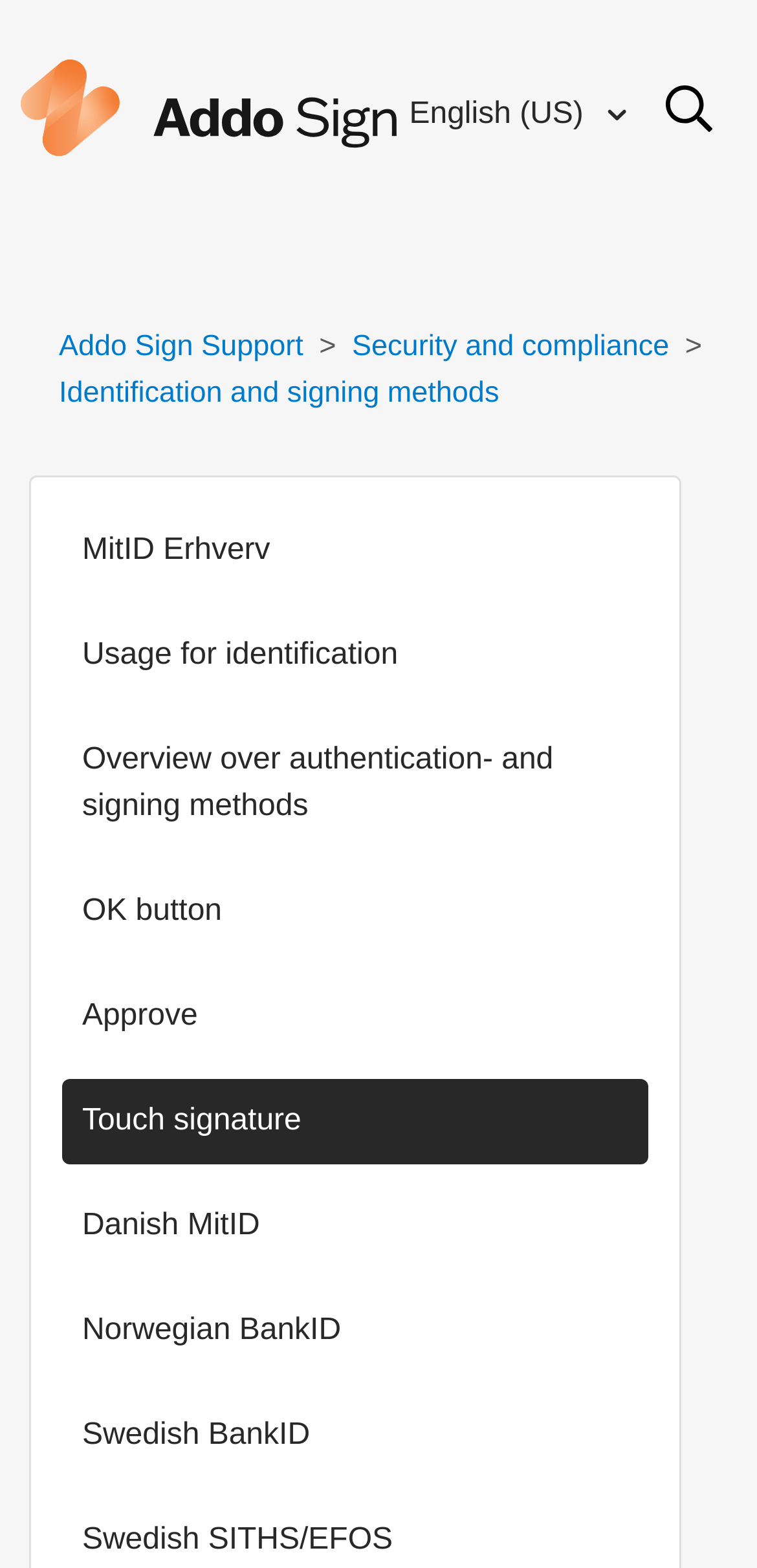Find the bounding box coordinates of the element I should click to carry out the following instruction: "Explore Identification and signing methods".

[0.078, 0.211, 0.938, 0.261]